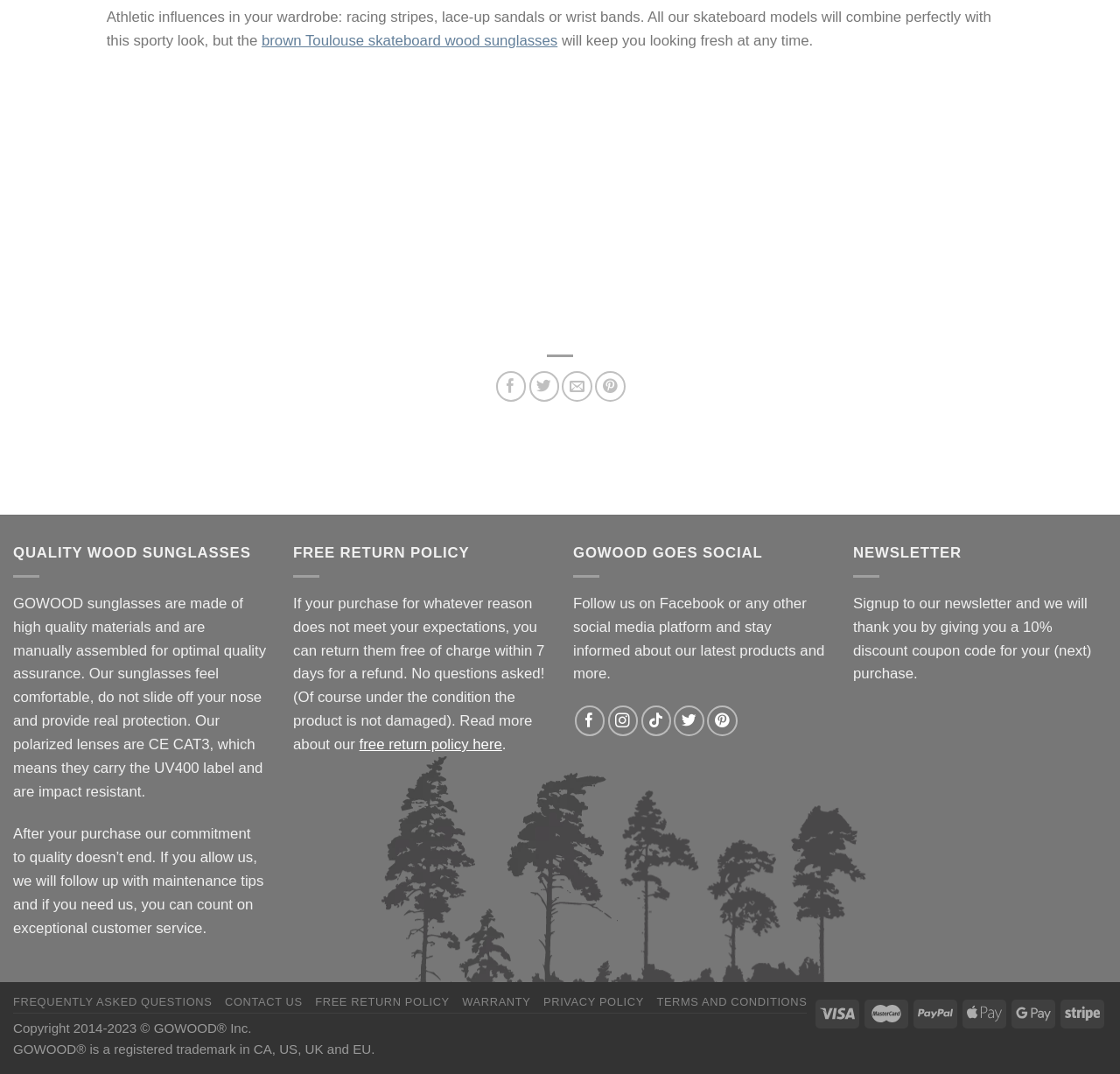Extract the bounding box coordinates of the UI element described by: "Free Return policy". The coordinates should include four float numbers ranging from 0 to 1, e.g., [left, top, right, bottom].

[0.281, 0.927, 0.401, 0.939]